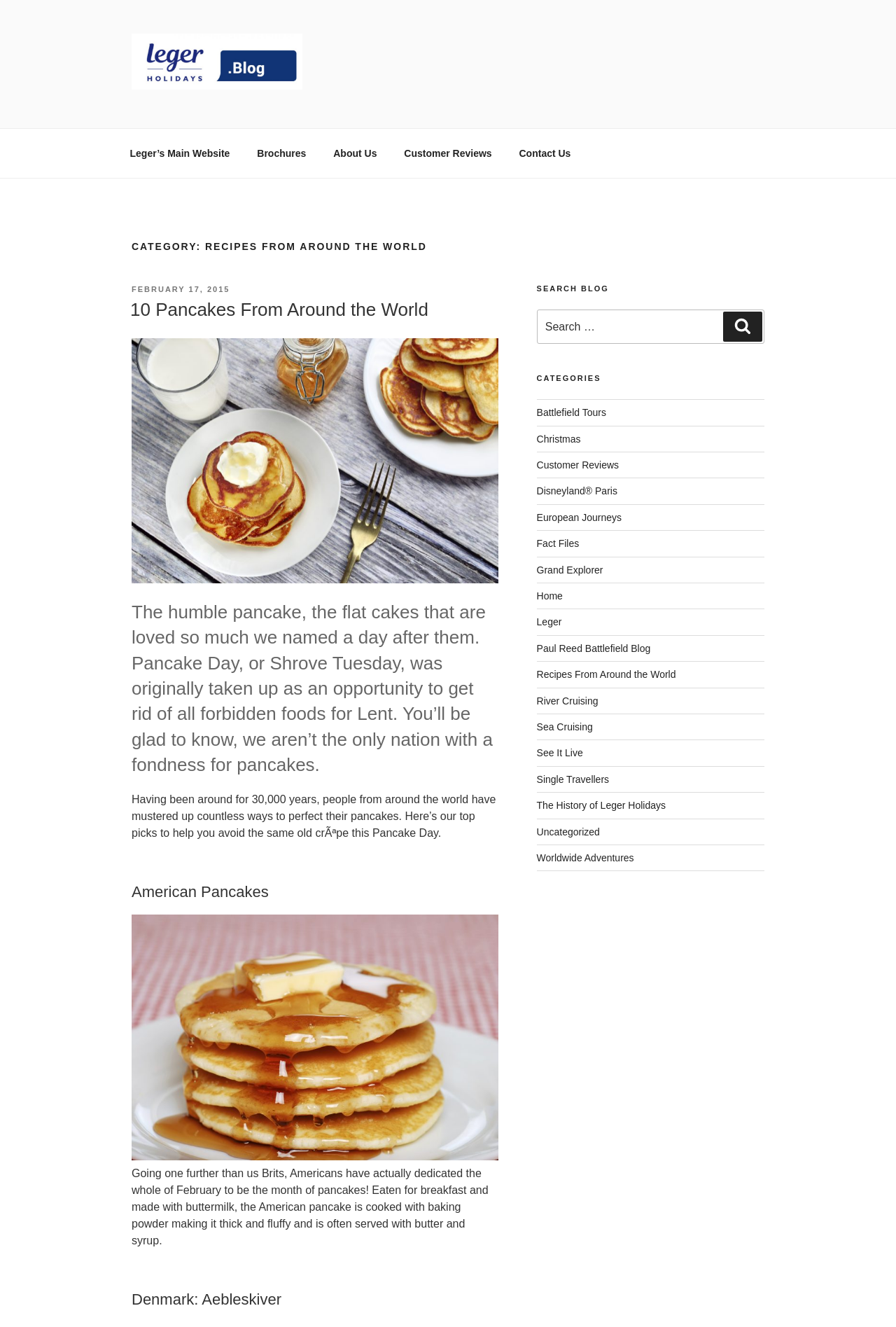Determine the bounding box coordinates of the element's region needed to click to follow the instruction: "Browse 'Recipes From Around the World' category". Provide these coordinates as four float numbers between 0 and 1, formatted as [left, top, right, bottom].

[0.599, 0.504, 0.754, 0.512]